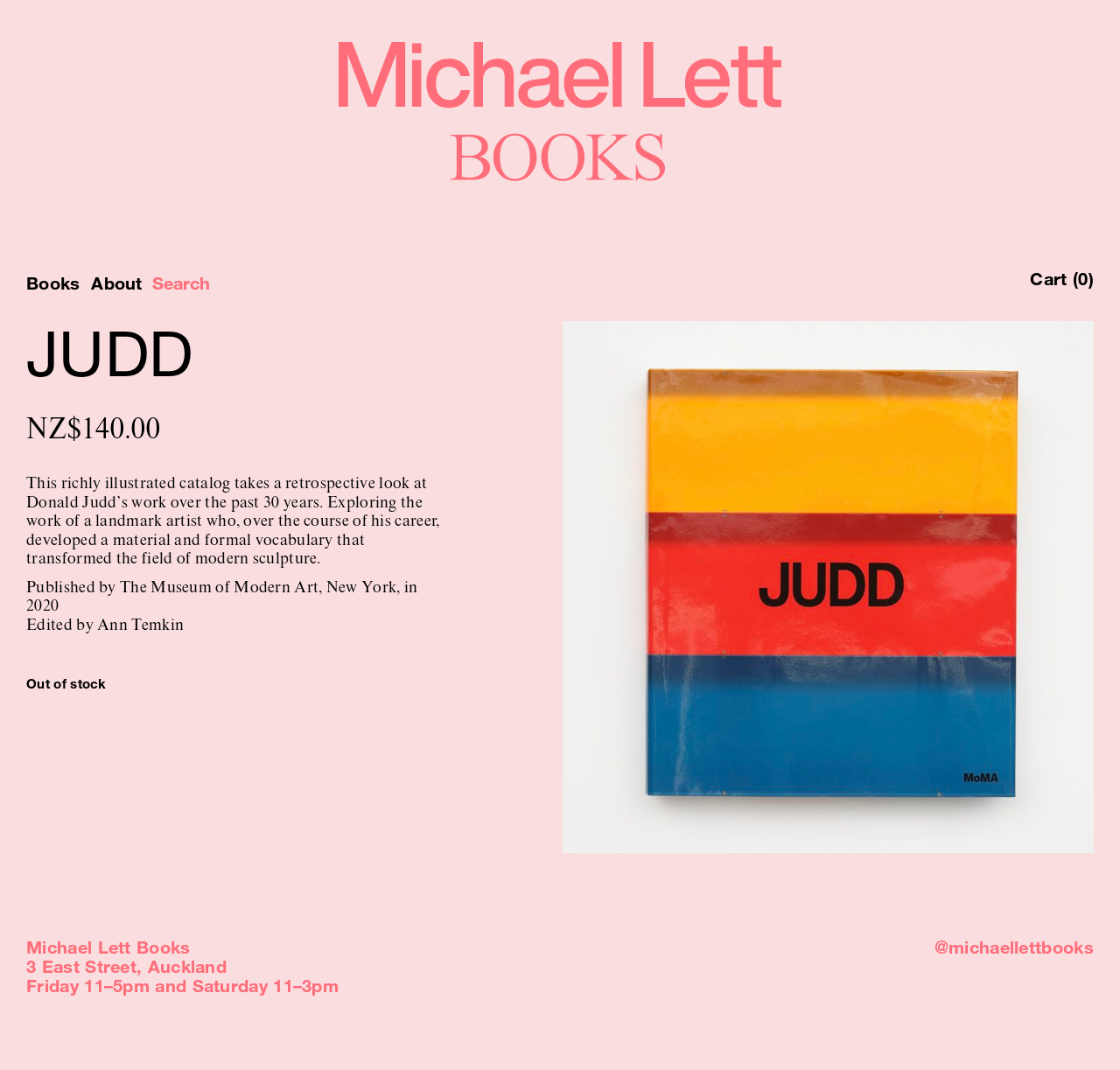What is the name of the artist featured in this catalog?
Examine the image and give a concise answer in one word or a short phrase.

Donald Judd